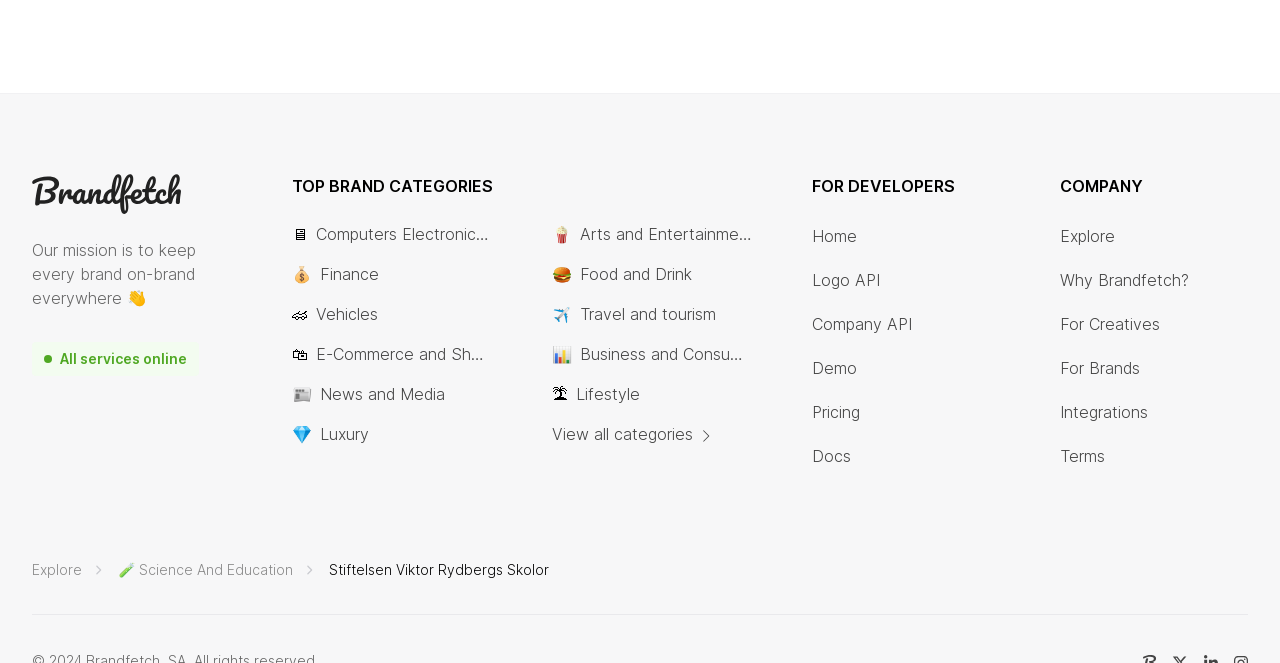What categories of brands are available?
Please give a detailed and elaborate answer to the question based on the image.

The webpage displays a list of brand categories, including Computers Electronics and Technology, Arts and Entertainment, Finance, Food and Drink, and many others, indicating that multiple categories of brands are available.